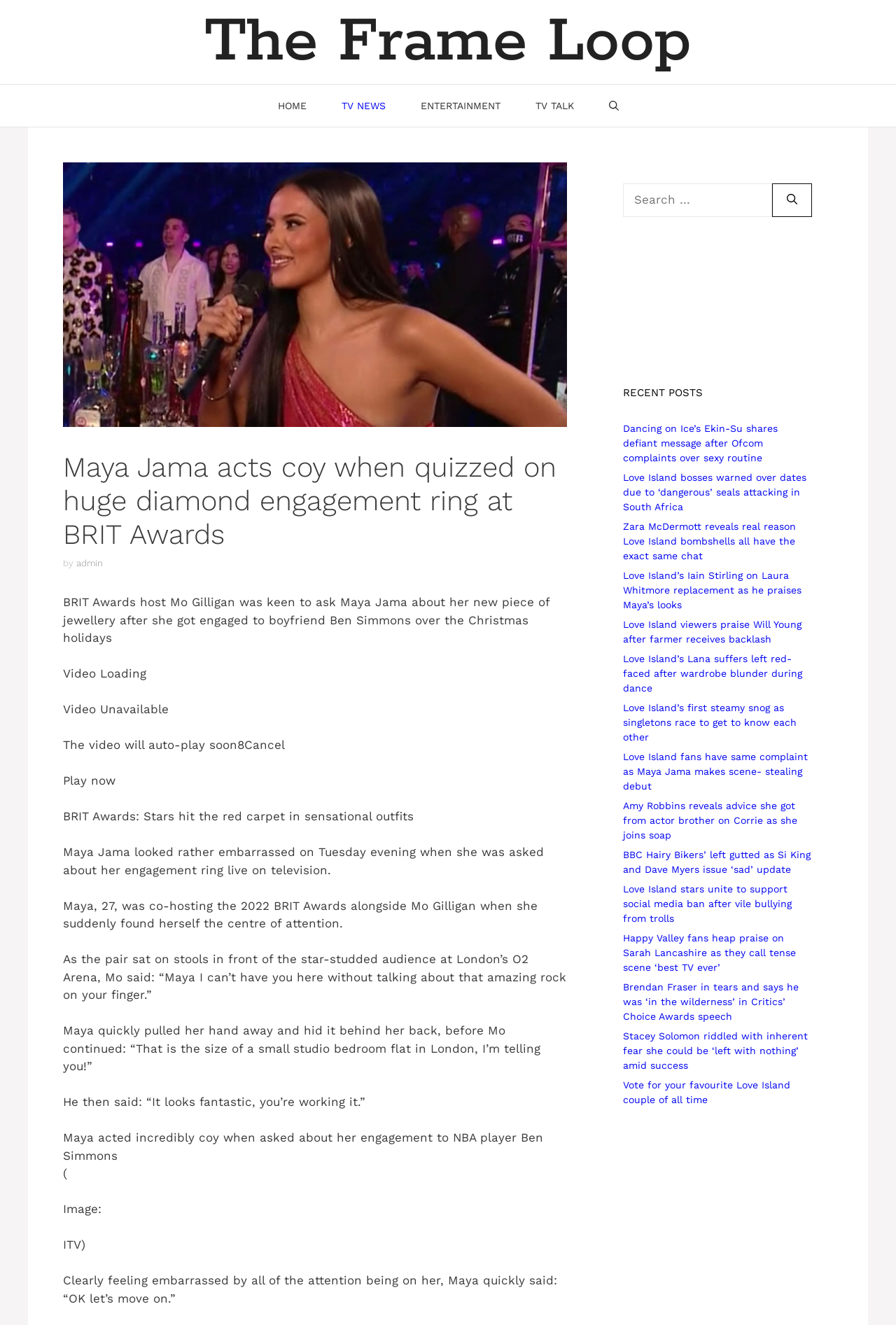Use the information in the screenshot to answer the question comprehensively: Who is the host of the BRIT Awards?

The webpage mentions that Mo Gilligan was keen to ask Maya Jama about her new piece of jewellery, which suggests that Mo Gilligan is the host of the BRIT Awards.